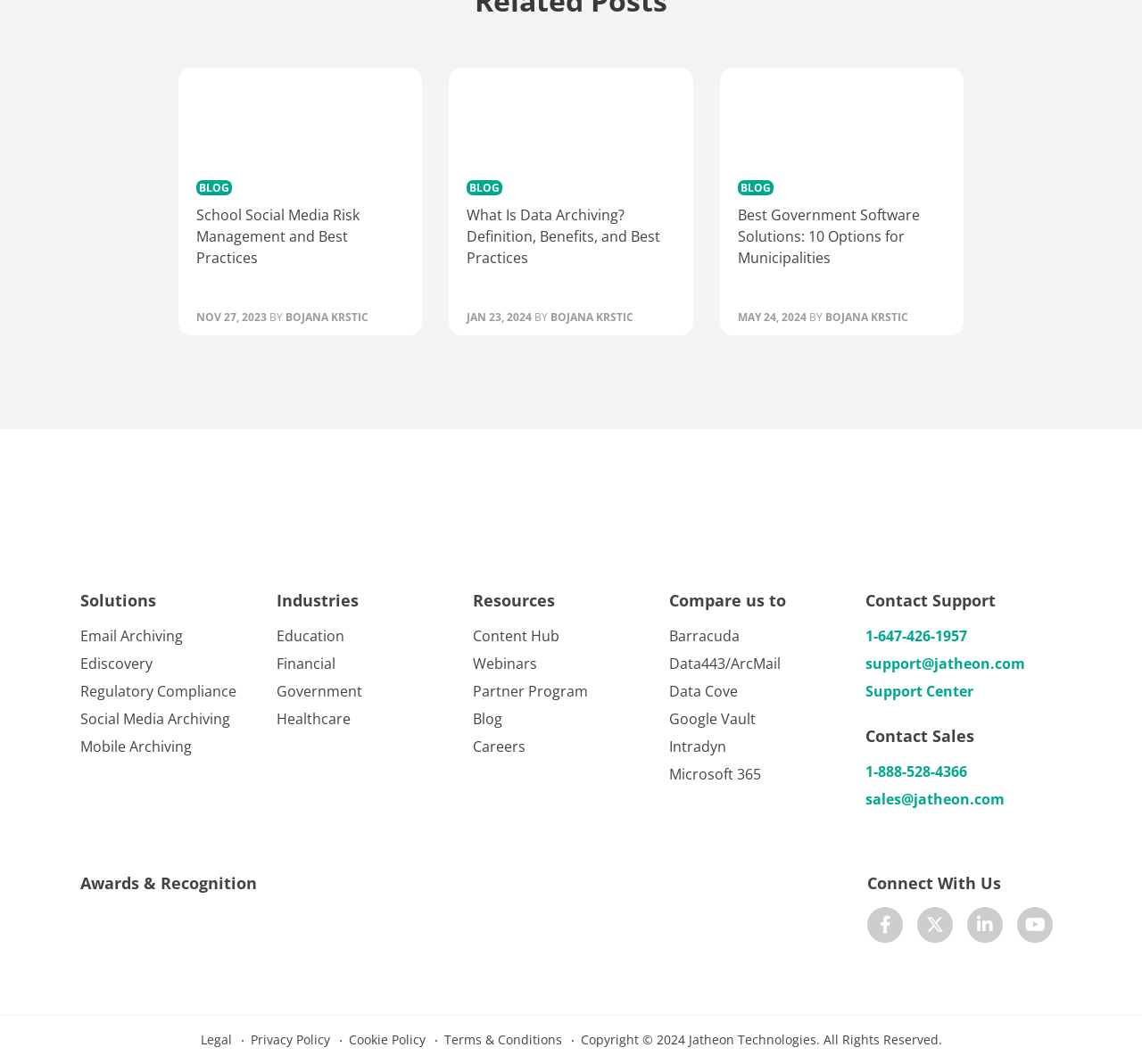Highlight the bounding box coordinates of the element that should be clicked to carry out the following instruction: "Click on the 'Email Archiving' link". The coordinates must be given as four float numbers ranging from 0 to 1, i.e., [left, top, right, bottom].

[0.07, 0.586, 0.242, 0.608]